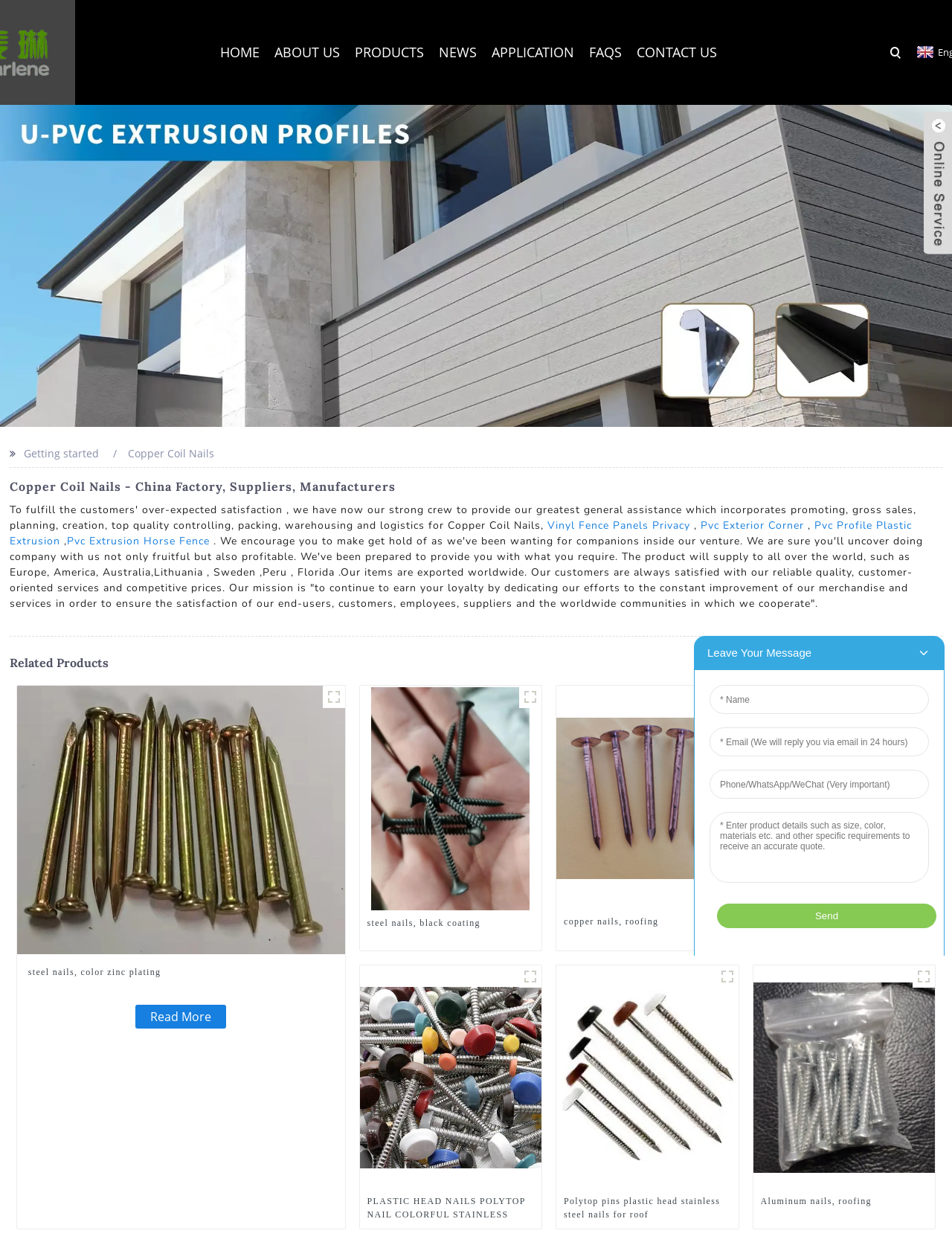Please determine the primary heading and provide its text.

Copper Coil Nails - China Factory, Suppliers, Manufacturers